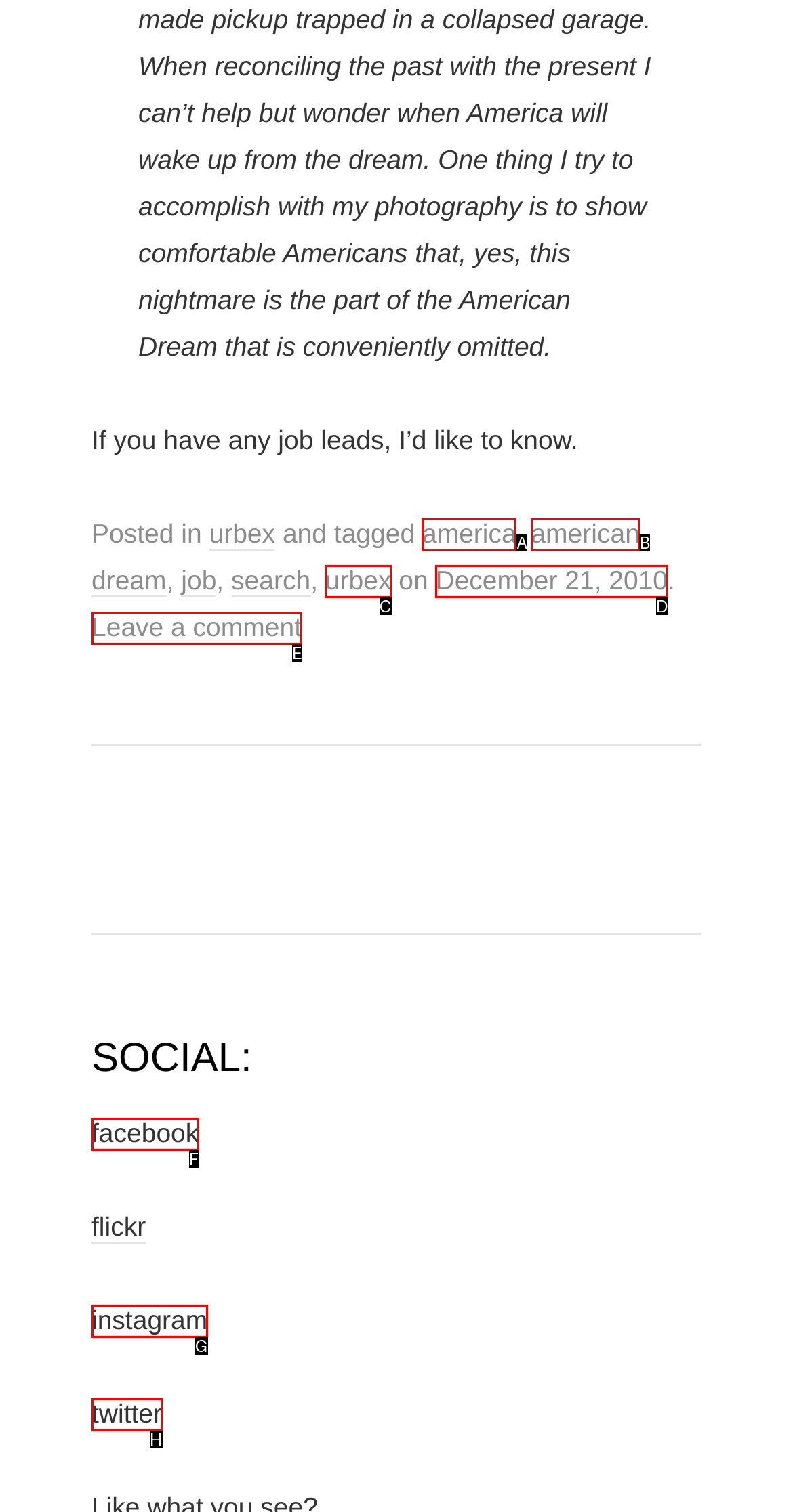From the options presented, which lettered element matches this description: american
Reply solely with the letter of the matching option.

B